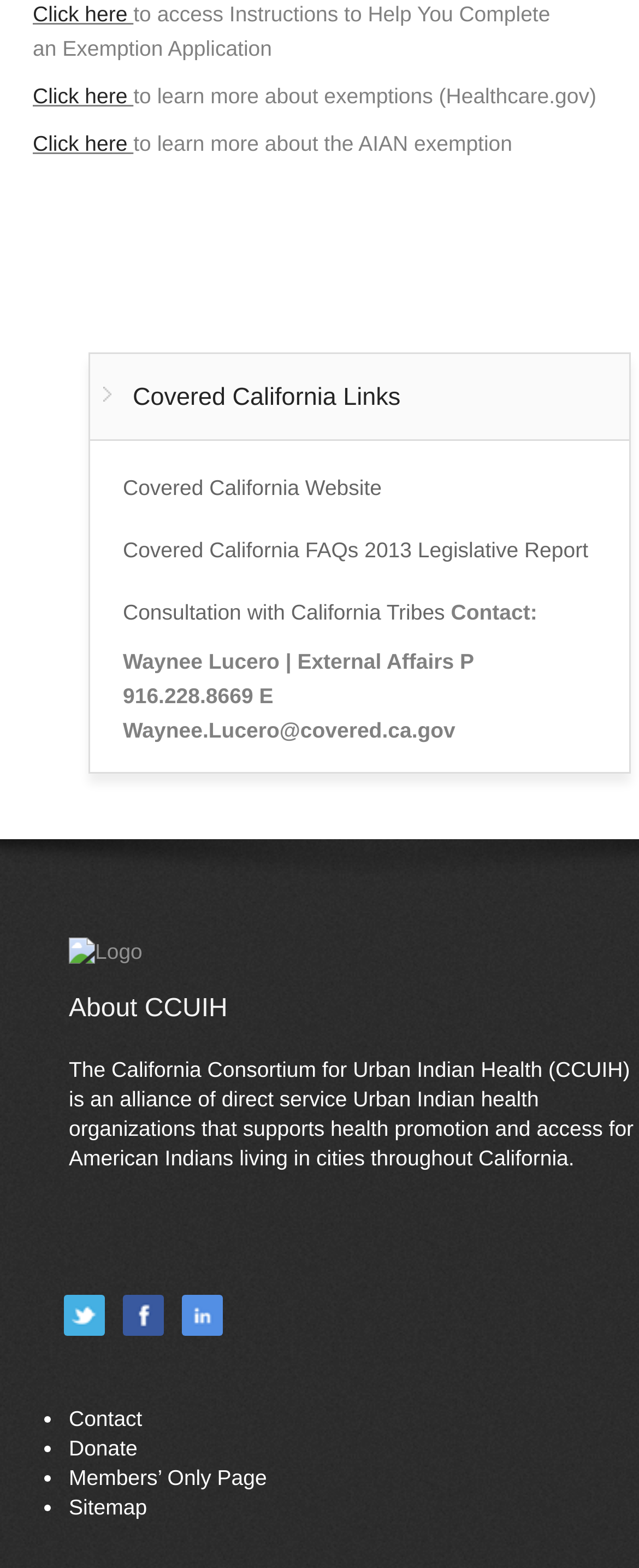What is the purpose of the link 'Click here to access Instructions to Help You Complete an Exemption Application'?
Please give a well-detailed answer to the question.

The link 'Click here to access Instructions to Help You Complete an Exemption Application' suggests that it provides instructions to help users complete an exemption application, likely related to healthcare.